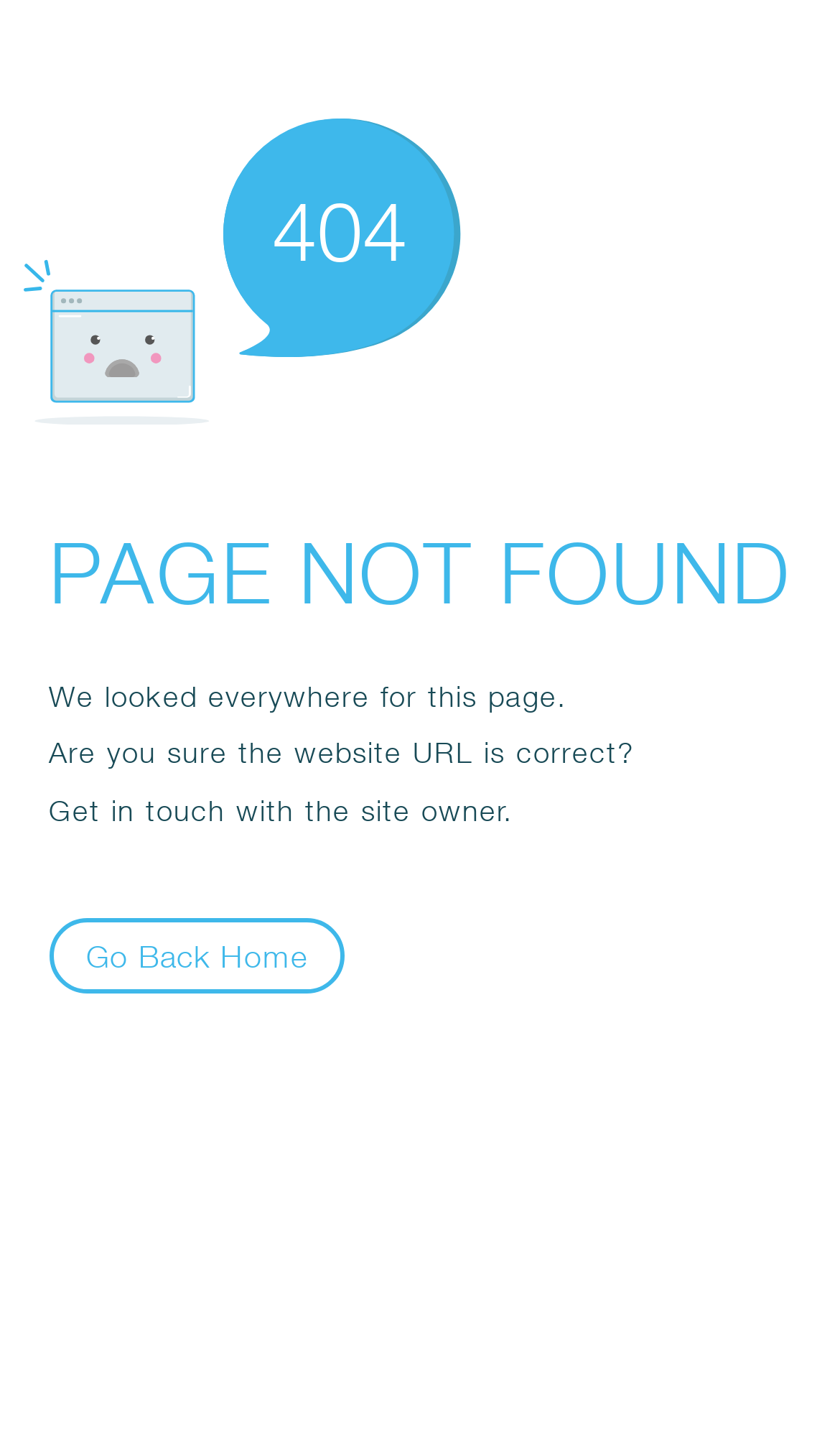Give a one-word or short-phrase answer to the following question: 
What is the button text?

Go Back Home